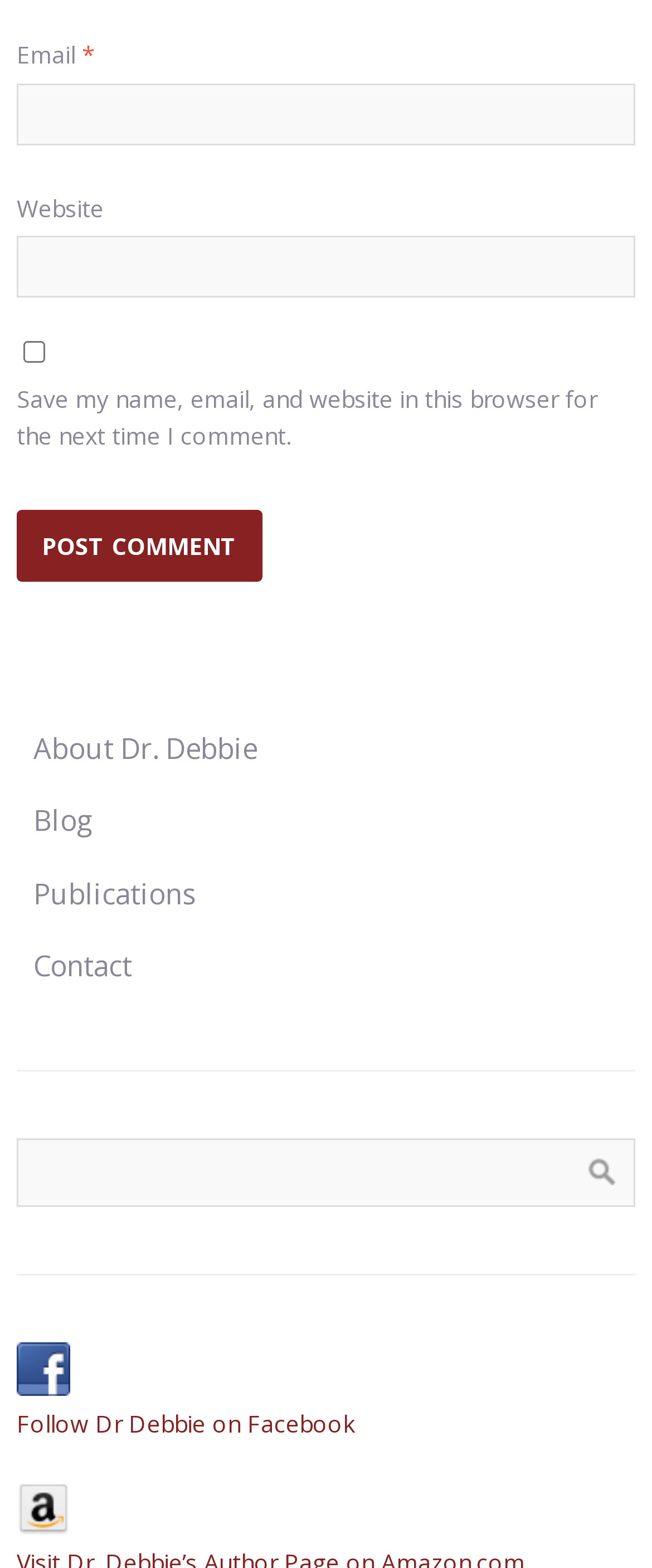Identify the bounding box coordinates of the area you need to click to perform the following instruction: "Check the save comment box".

[0.036, 0.217, 0.069, 0.231]